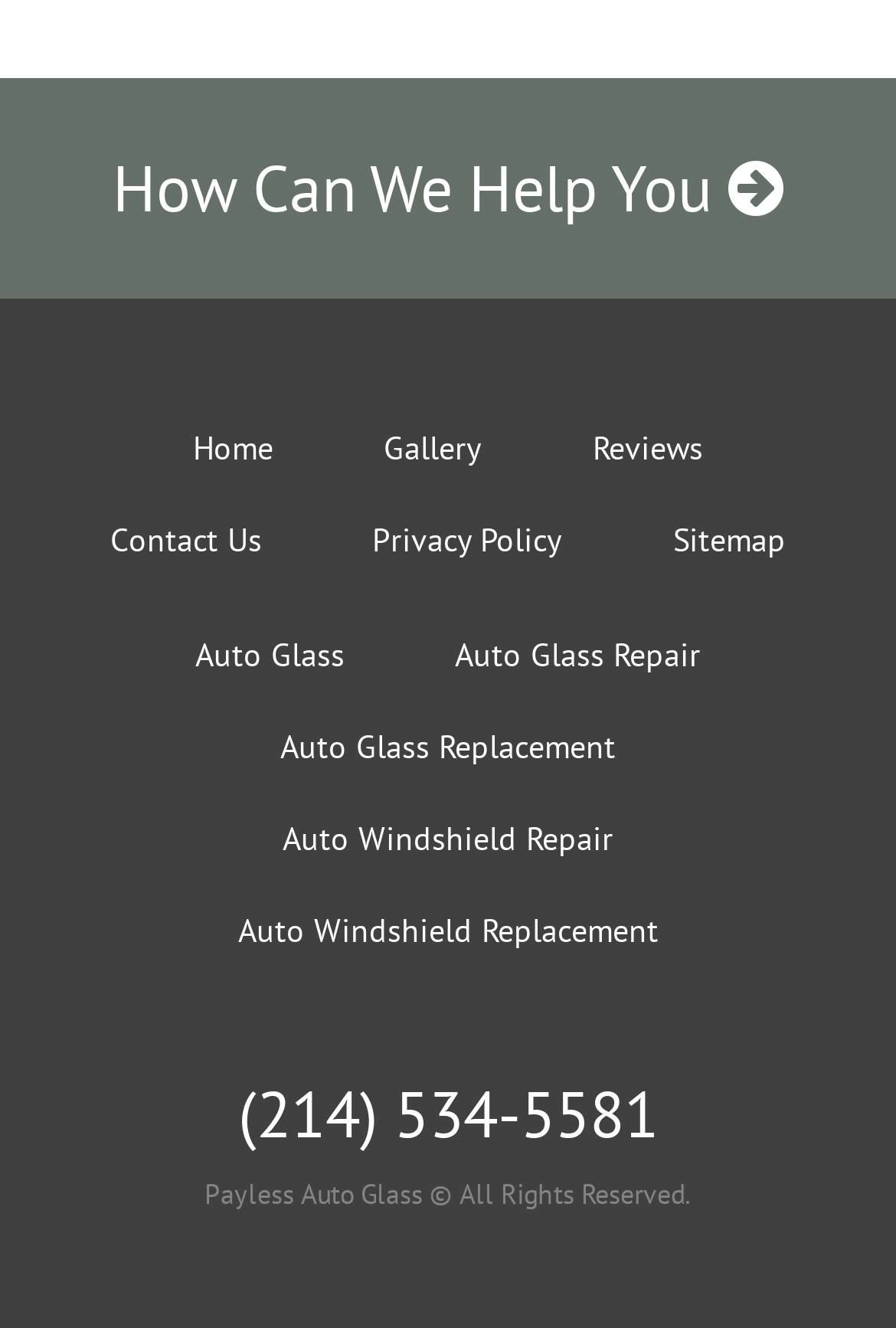How many main navigation links are there?
Using the image, elaborate on the answer with as much detail as possible.

I counted the number of main navigation links, which are 'Home', 'Gallery', 'Reviews', and 'Contact Us'.